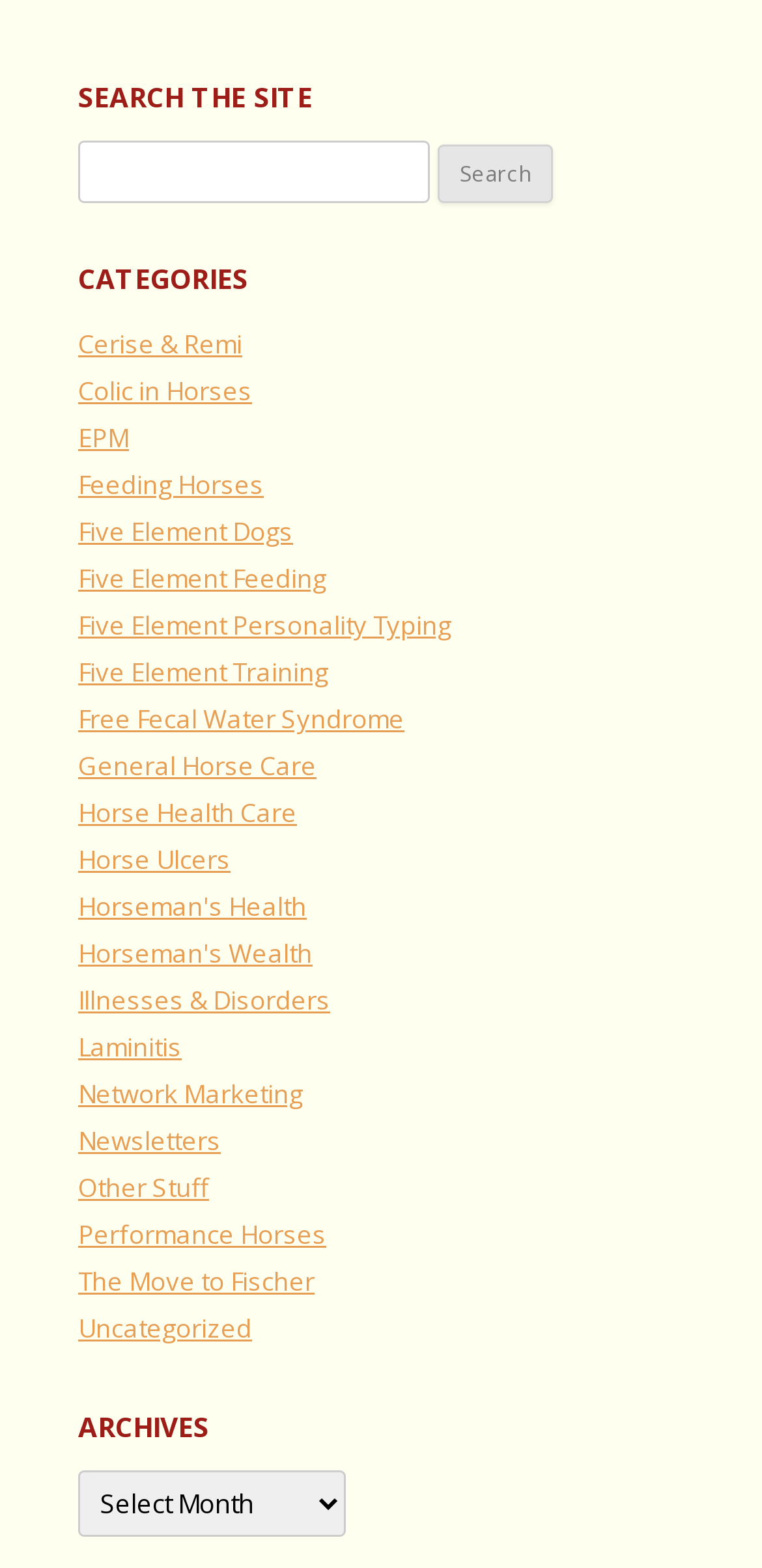Using the given description, provide the bounding box coordinates formatted as (top-left x, top-left y, bottom-right x, bottom-right y), with all values being floating point numbers between 0 and 1. Description: Horseman's Wealth

[0.103, 0.597, 0.41, 0.619]